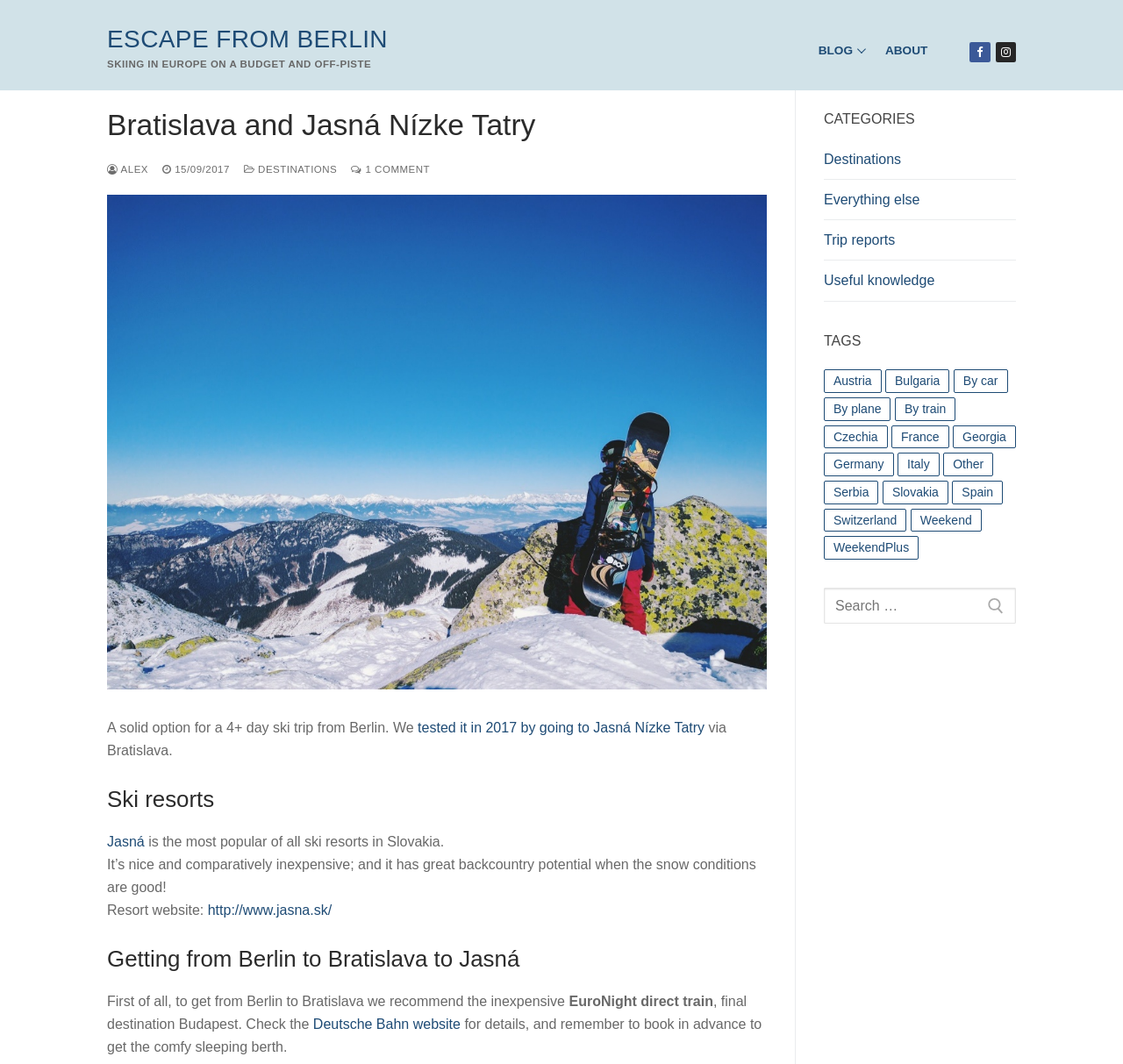Provide a comprehensive caption for the webpage.

This webpage is about a travel blog, specifically a post about a 4+ day ski trip from Berlin to Jasná Nízke Tatry in Slovakia. The top section of the page features a header with links to the blog's main page, about section, and social media profiles. Below the header, there is a title "Bratislava and Jasná Nízke Tatry - Escape from Berlin" followed by a subtitle "SKIING IN EUROPE ON A BUDGET AND OFF-PISTE".

The main content of the page is divided into sections. The first section describes the ski resort Jasná, mentioning that it's the most popular in Slovakia, nice, and comparatively inexpensive, with great backcountry potential. There is also a link to the resort's website.

The next section is about getting from Berlin to Bratislava to Jasná, recommending the EuroNight direct train from Berlin to Budapest, with a link to the Deutsche Bahn website for booking.

On the right side of the page, there are categories and tags related to travel, including destinations, trip reports, and useful knowledge. There are also links to other articles on the blog, organized by country, mode of transportation, and other topics.

At the bottom of the page, there is a search bar where users can search for specific topics or keywords.